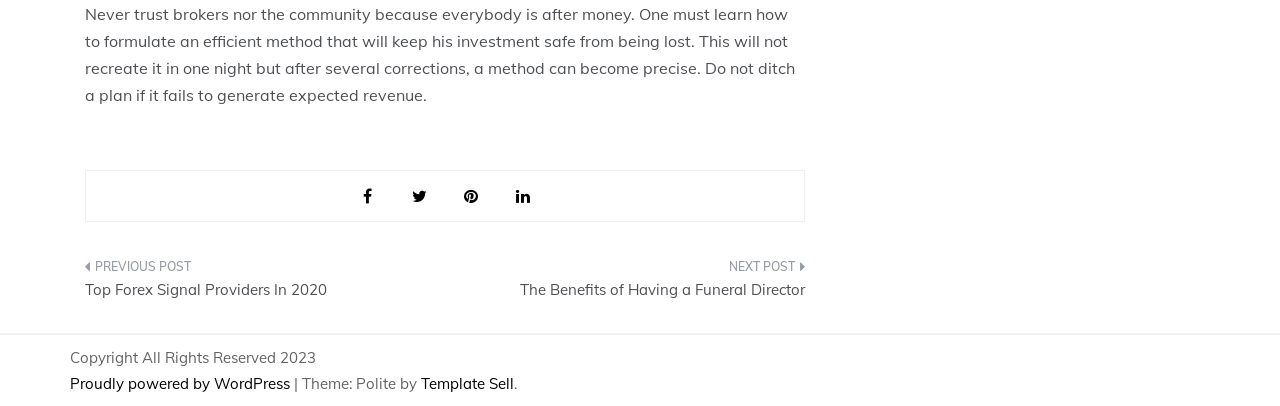Please provide the bounding box coordinate of the region that matches the element description: Template Sell. Coordinates should be in the format (top-left x, top-left y, bottom-right x, bottom-right y) and all values should be between 0 and 1.

[0.329, 0.92, 0.402, 0.967]